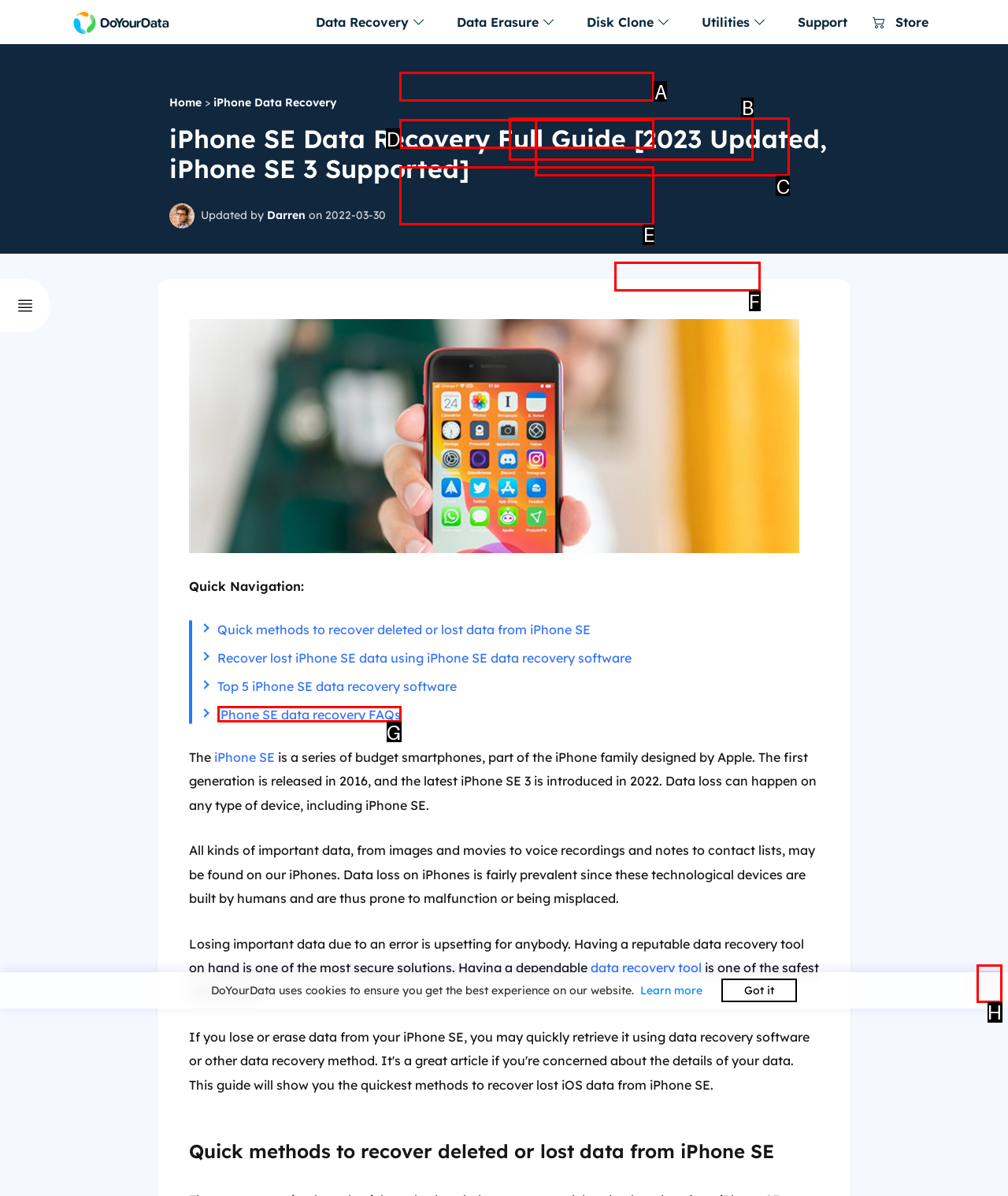Choose the letter that best represents the description: iPhone SE data recovery FAQs. Provide the letter as your response.

G